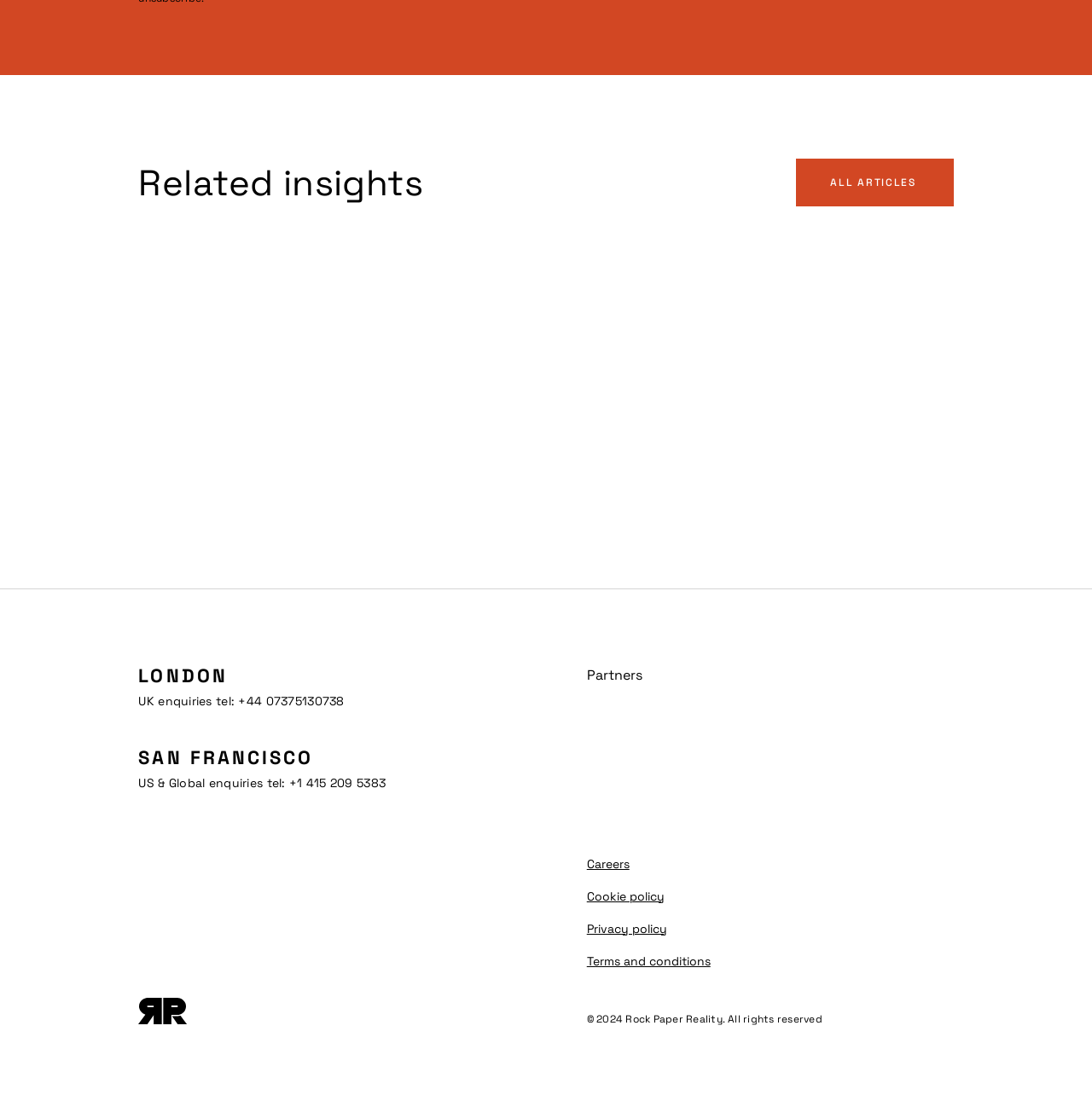Show the bounding box coordinates for the HTML element described as: "alt="Rock Paper Reality"".

[0.127, 0.906, 0.171, 0.931]